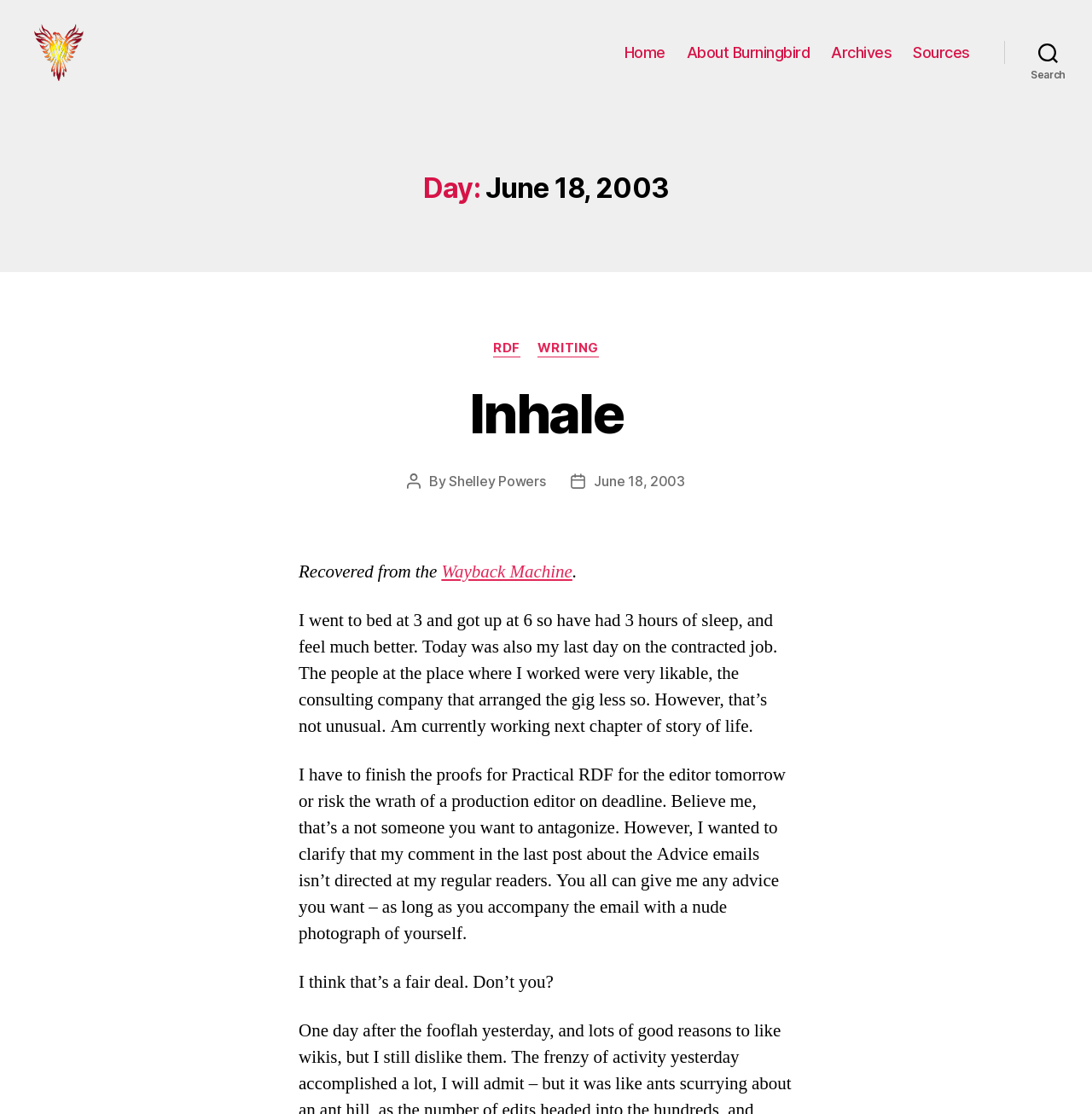Please determine the bounding box coordinates for the element that should be clicked to follow these instructions: "Visit the 'Wayback Machine' website".

[0.404, 0.521, 0.524, 0.541]